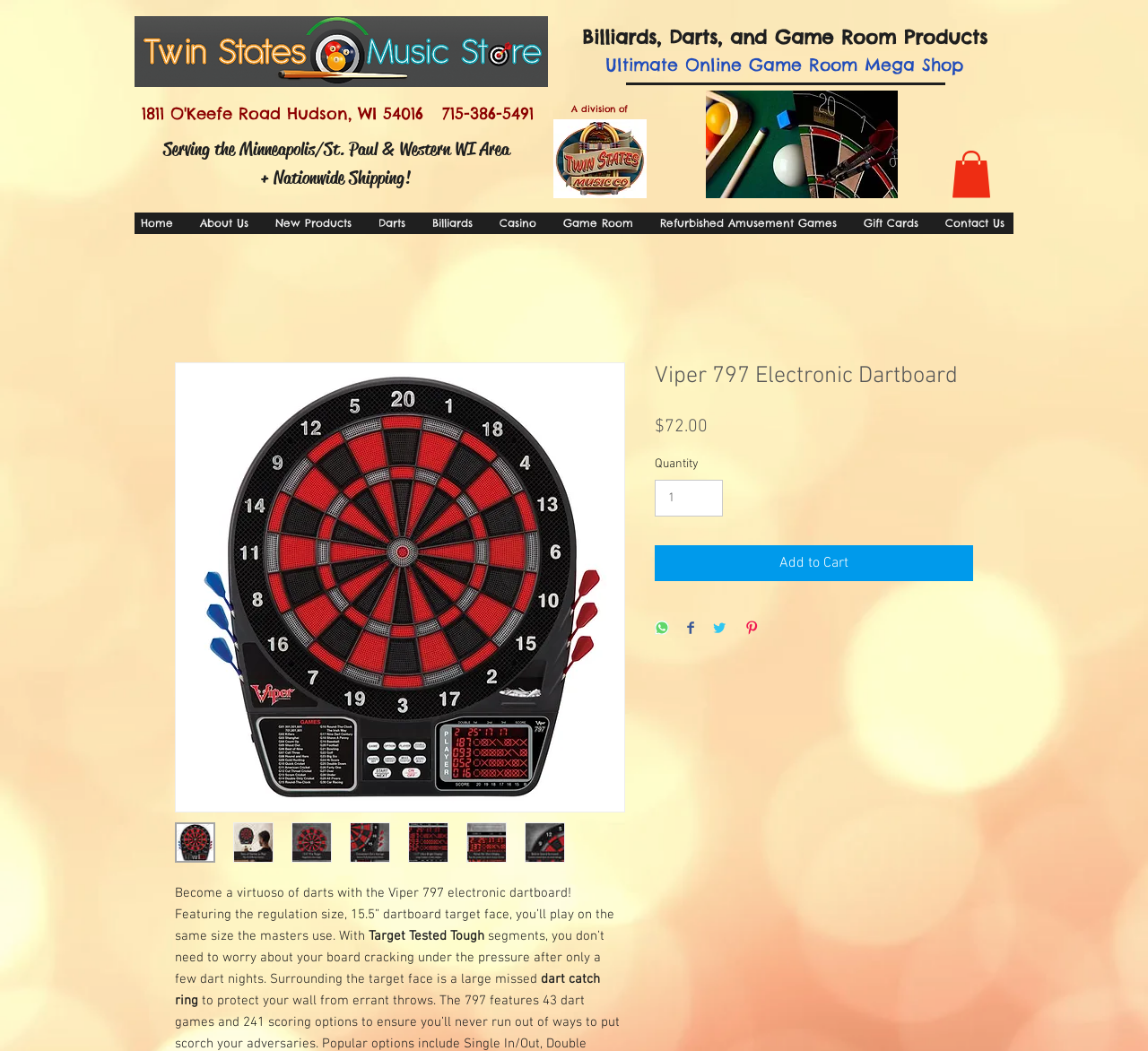Can you provide the bounding box coordinates for the element that should be clicked to implement the instruction: "Click the 'Darts' link"?

[0.318, 0.202, 0.365, 0.222]